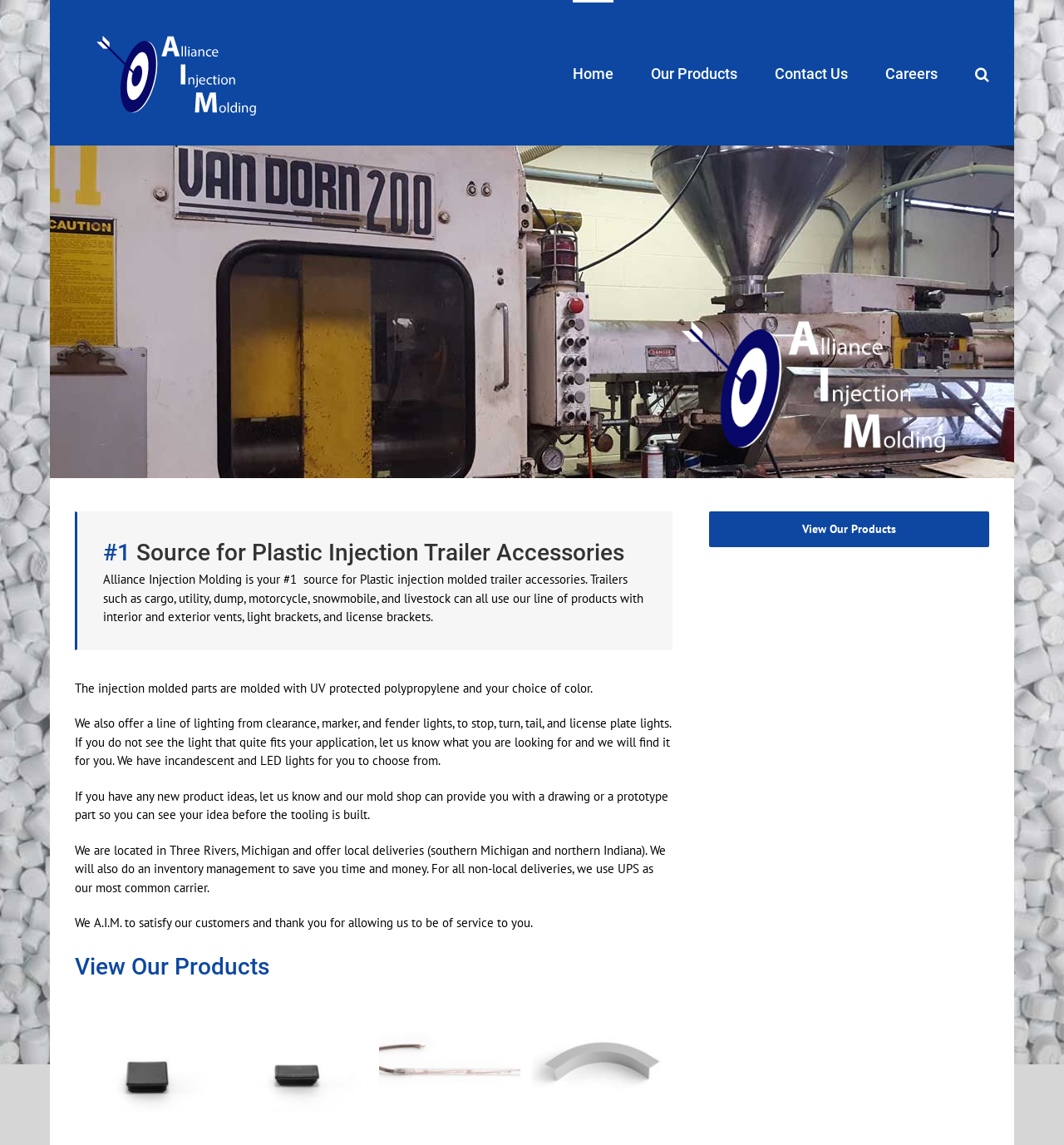Give an in-depth explanation of the webpage layout and content.

The webpage is about Alliance Injection Molding, a company that specializes in plastic injection molded trailer accessories. At the top left corner, there is a logo of Alliance Injection Molding, which is also a link. Next to the logo, there is a main menu navigation bar with links to "Home", "Our Products", "Contact Us", "Careers", and a search button.

Below the navigation bar, there is a large image that takes up most of the width of the page. Above the image, there is a heading that reads "#1 Source for Plastic Injection Trailer Accessories". Below the heading, there is a paragraph of text that describes the company's products and services.

The main content of the page is divided into several sections. The first section describes the company's products, including interior and exterior vents, light brackets, and license brackets. The second section talks about the company's lighting products, including clearance, marker, and fender lights. The third section discusses the company's ability to create custom products and provide prototypes. The fourth section provides information about the company's location, delivery services, and inventory management.

Below these sections, there is a heading that reads "View Our Products" with a link to view the products. There are also four groups of products listed, each with a heading, a link to view details, and a "Details" link with an arrow icon. The products listed include TCP 1×2, License Plate Tube Light, and GIRTC-2.

At the bottom right corner of the page, there is a link to go back to the top of the page.